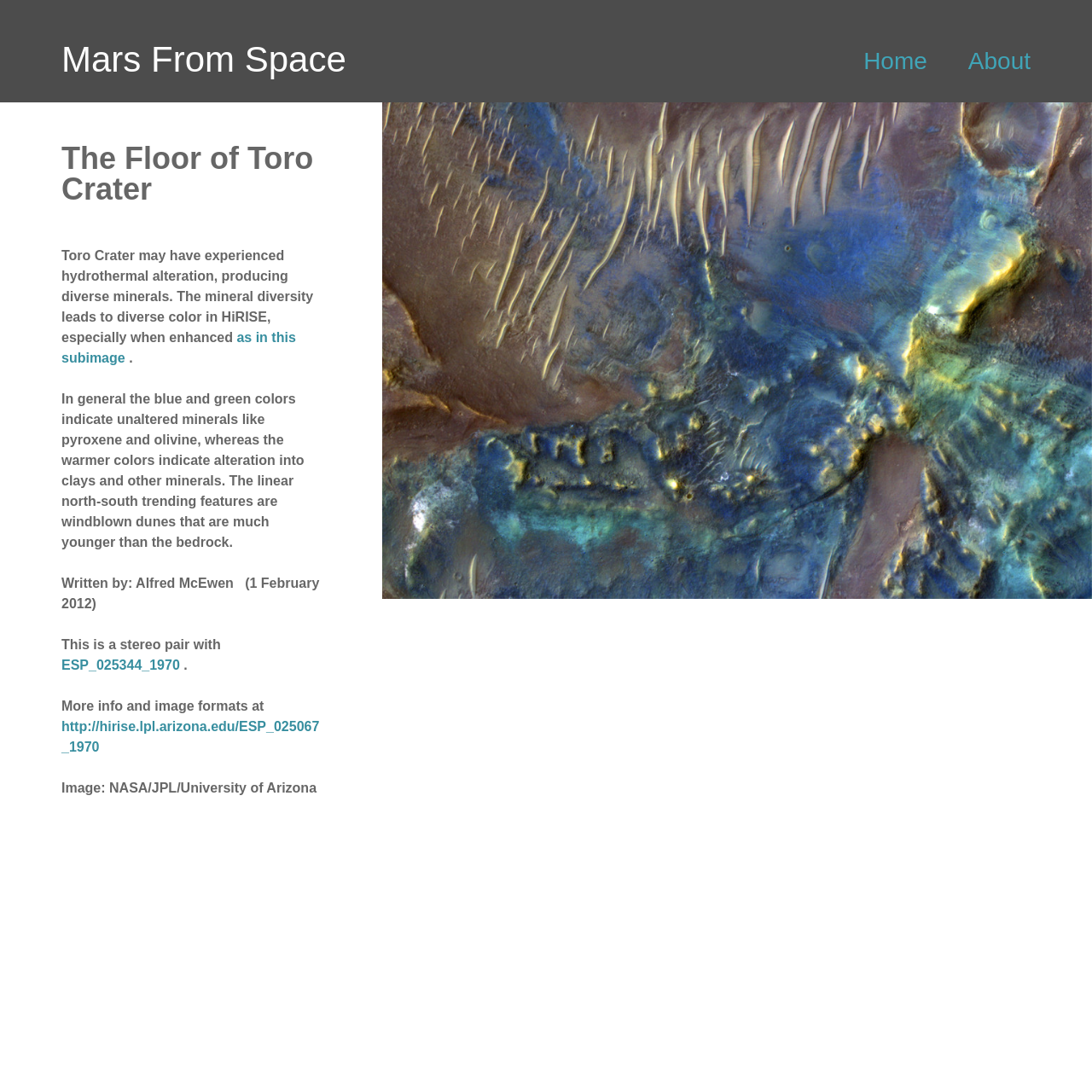Identify the bounding box coordinates for the UI element described by the following text: "Mortgages". Provide the coordinates as four float numbers between 0 and 1, in the format [left, top, right, bottom].

None